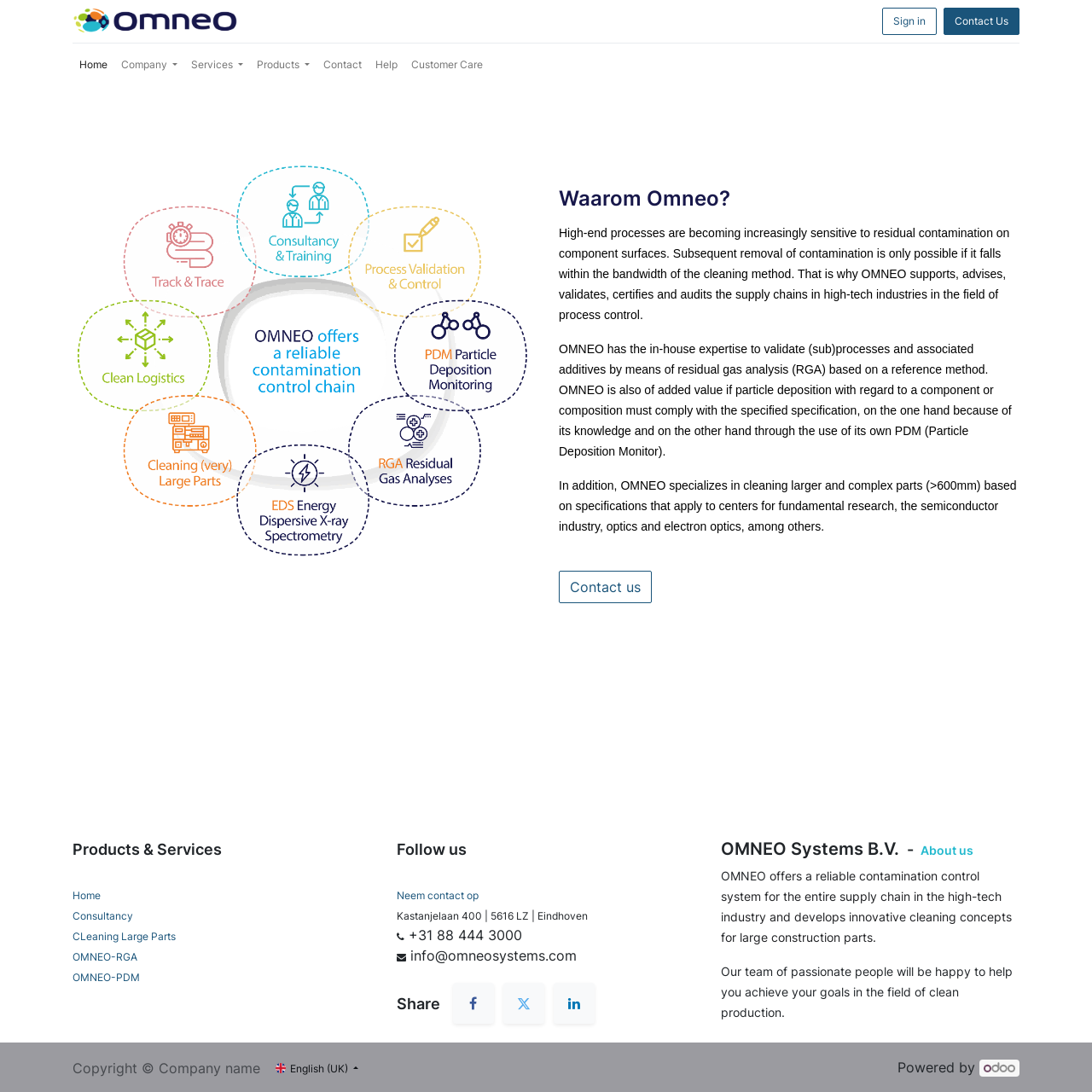Find the bounding box coordinates corresponding to the UI element with the description: "parent_node: Sign in". The coordinates should be formatted as [left, top, right, bottom], with values as floats between 0 and 1.

[0.066, 0.006, 0.218, 0.033]